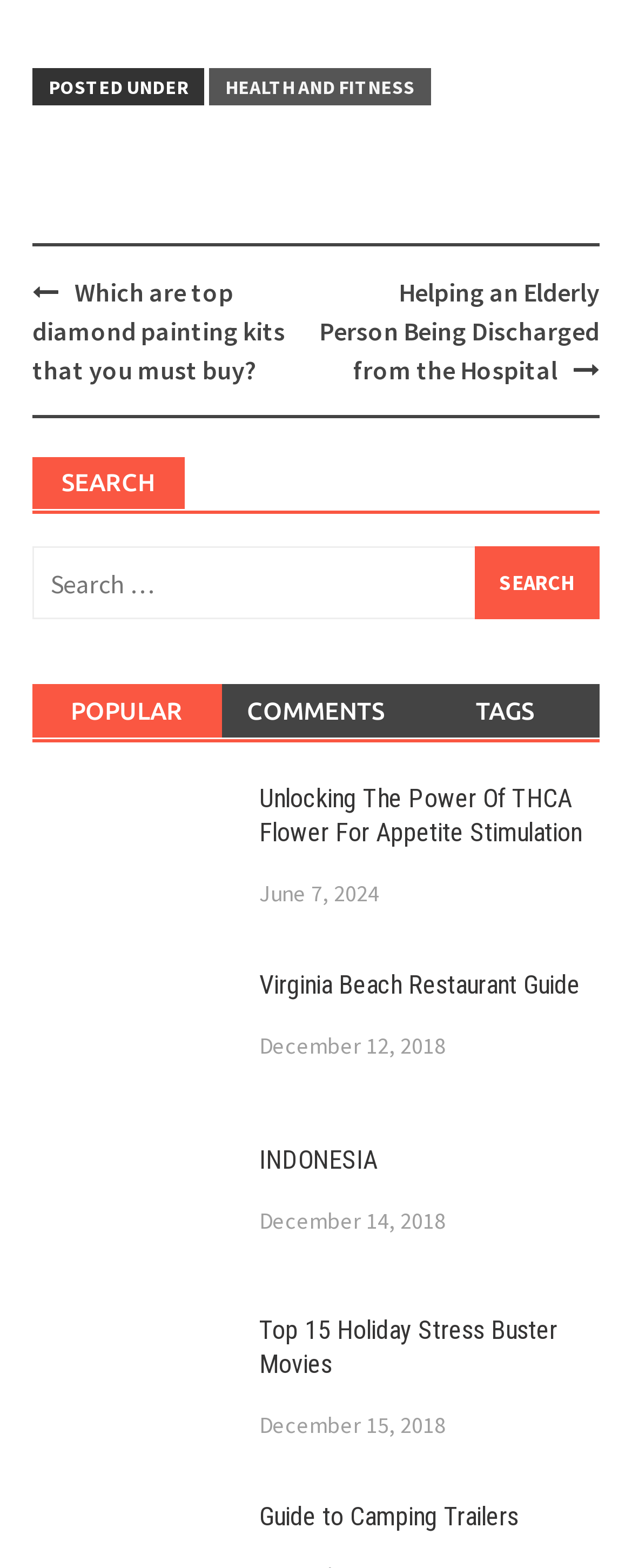Determine the bounding box coordinates of the UI element that matches the following description: "Email". The coordinates should be four float numbers between 0 and 1 in the format [left, top, right, bottom].

None